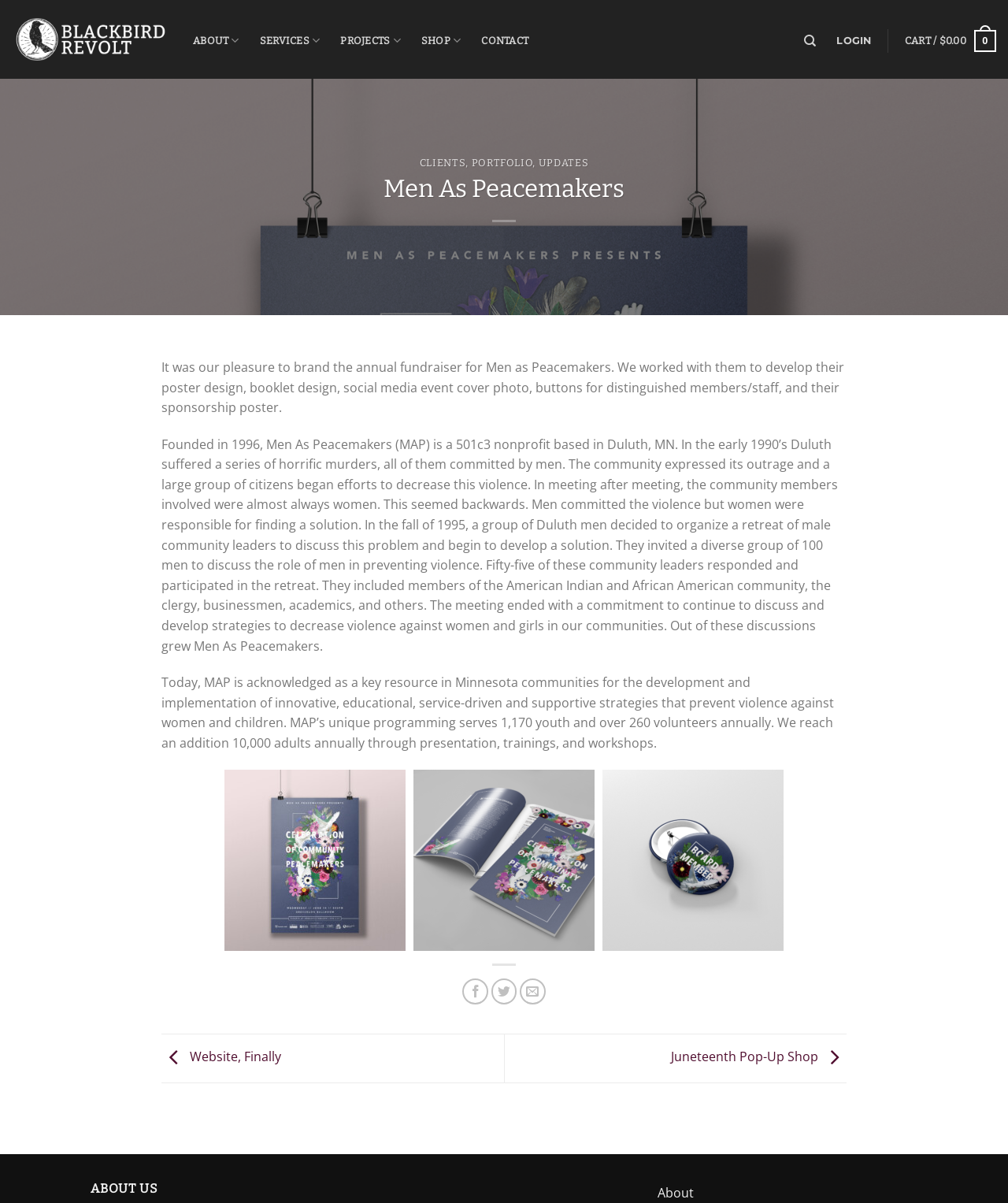Identify the bounding box coordinates of the part that should be clicked to carry out this instruction: "Search".

[0.798, 0.021, 0.81, 0.047]